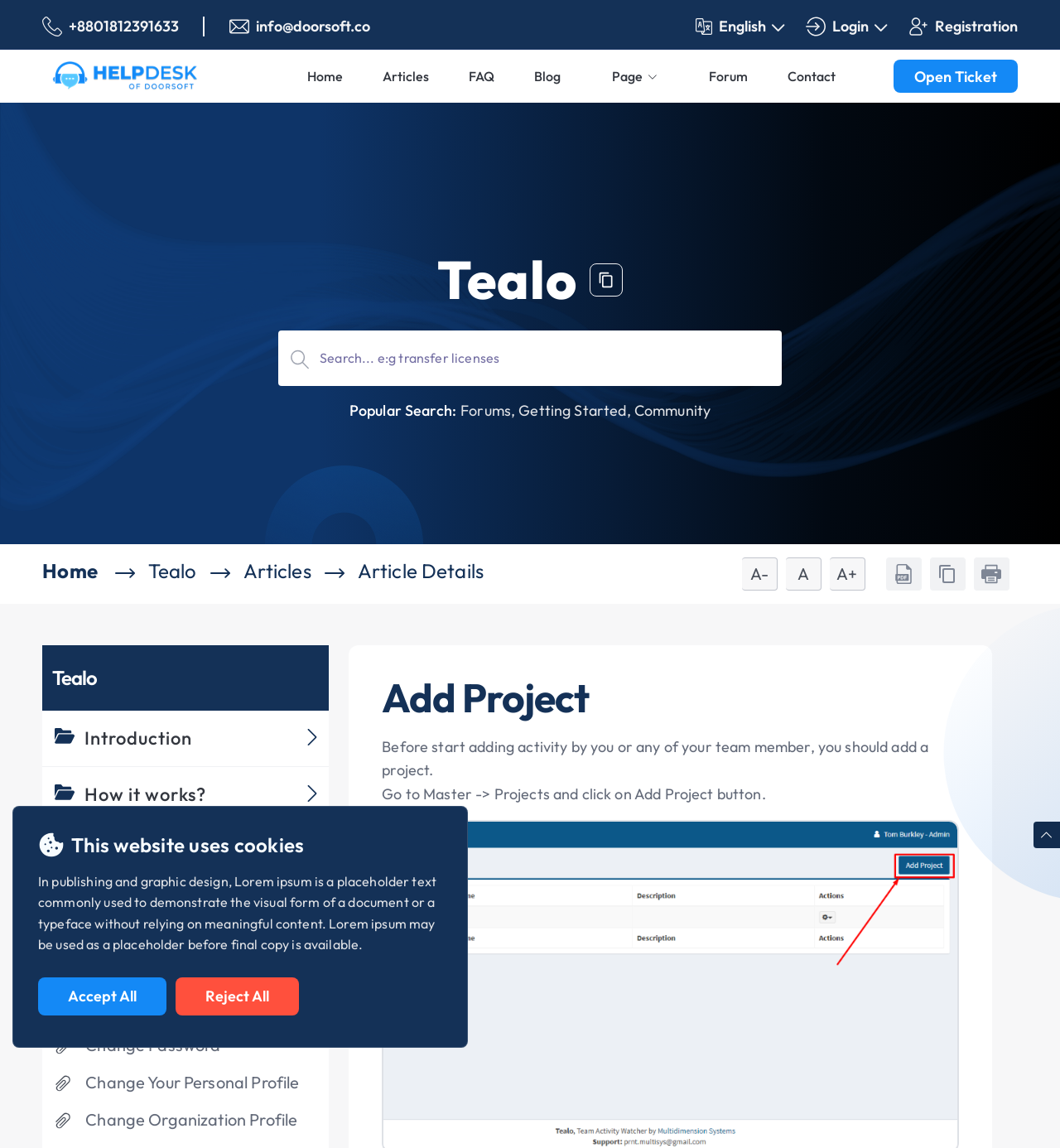Utilize the details in the image to give a detailed response to the question: What are the popular search categories?

The popular search categories can be found below the search bar, which are 'Forums', 'Getting Started', and 'Community', indicating that these are the most frequently searched topics on the website.